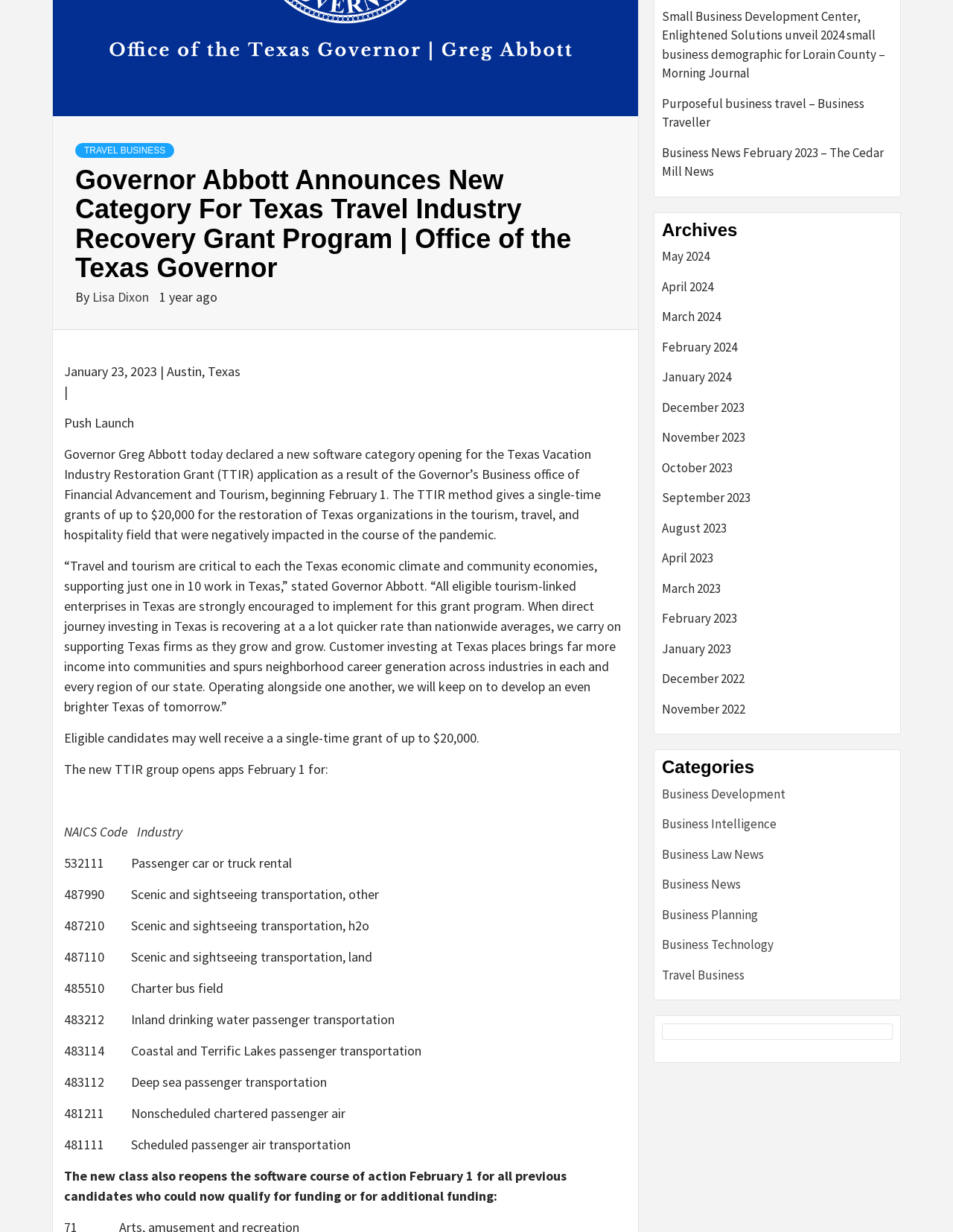Given the element description: "HOME", predict the bounding box coordinates of the UI element it refers to, using four float numbers between 0 and 1, i.e., [left, top, right, bottom].

None